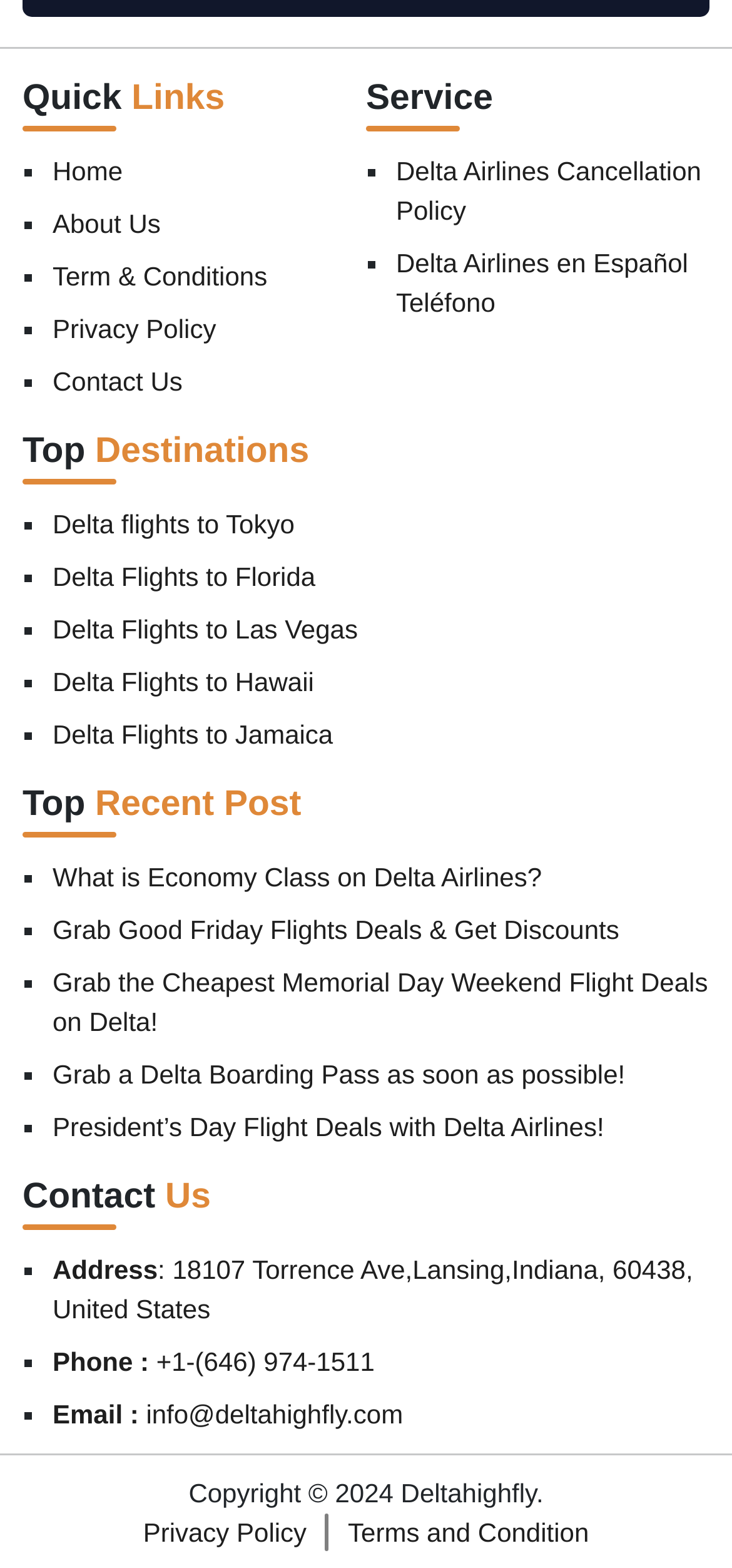How many headings are on the webpage?
Based on the image, respond with a single word or phrase.

4